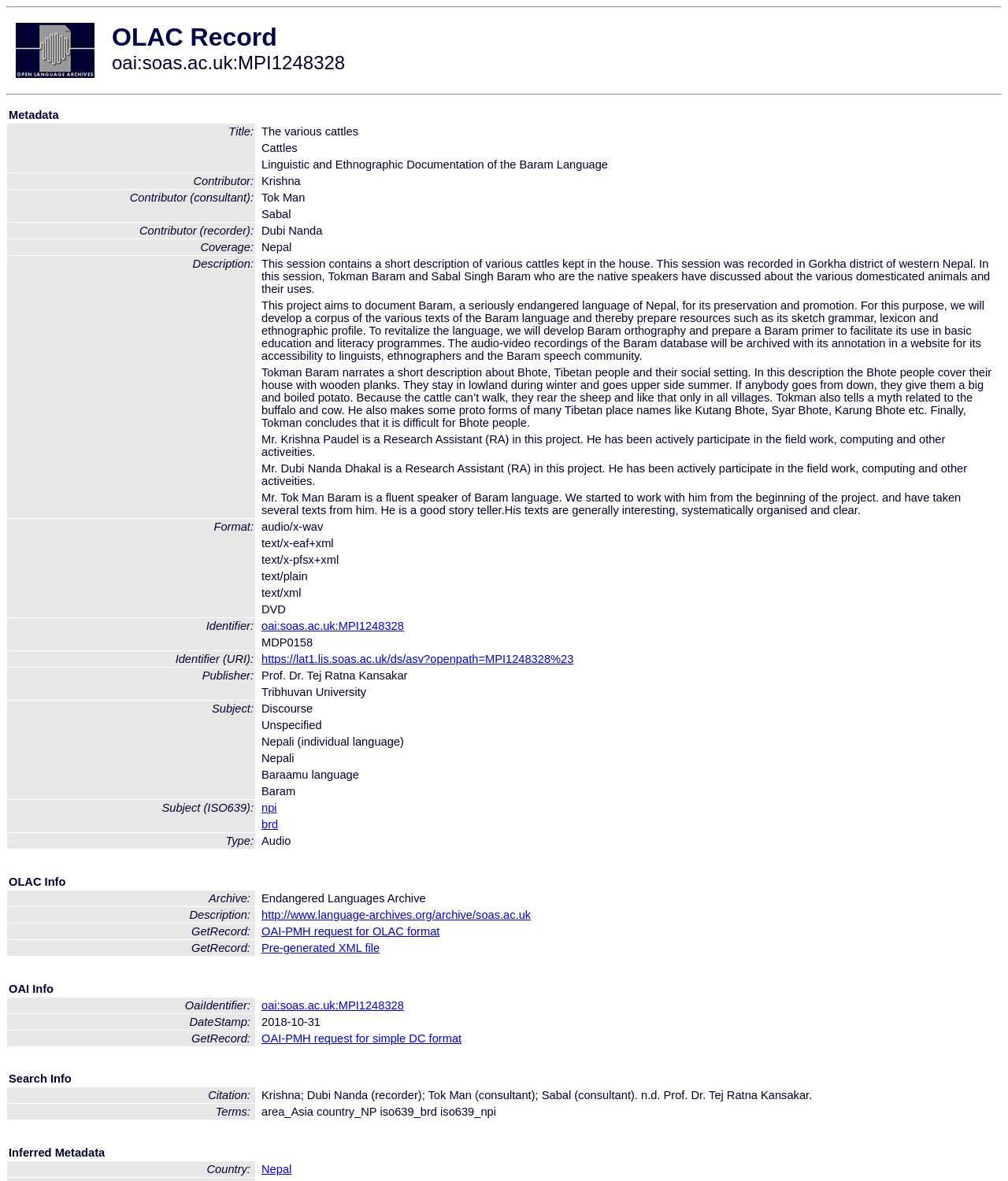Please determine the bounding box coordinates for the UI element described here. Use the format (top-left x, top-left y, bottom-right x, bottom-right y) with values bounded between 0 and 1: http://www.language-archives.org/archive/soas.ac.uk

[0.259, 0.769, 0.527, 0.78]